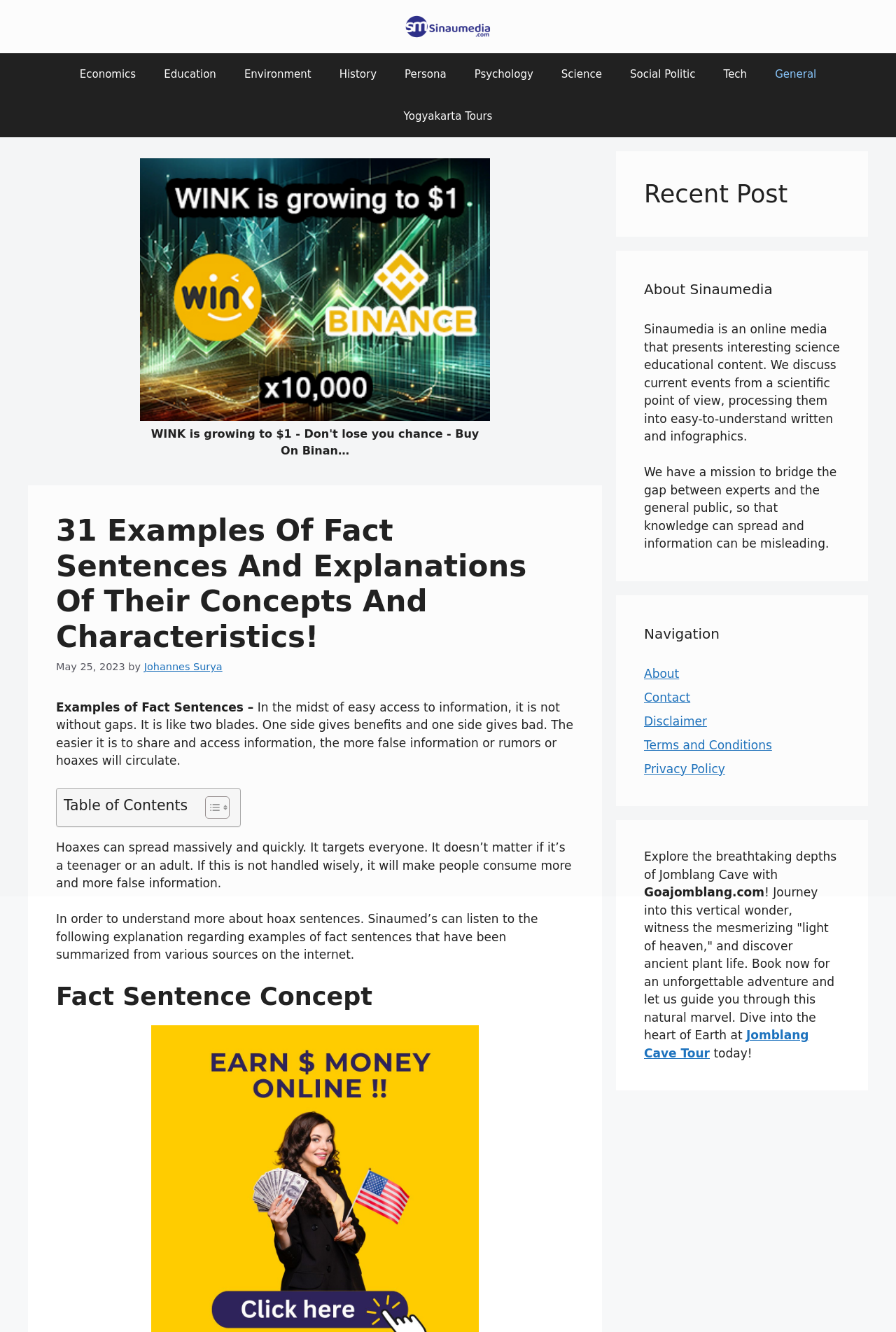Illustrate the webpage's structure and main components comprehensively.

This webpage is about examples of fact sentences and their explanations, with a focus on the concept of fact sentences and how to identify them. At the top of the page, there is a banner with a link to the site "Sinaumedia" and an image of the site's logo. Below the banner, there is a navigation menu with links to various categories such as Economics, Education, Environment, and more.

The main content of the page is divided into sections, with headings and paragraphs of text. The first section has a heading "31 Examples Of Fact Sentences And Explanations Of Their Concepts And Characteristics!" and a subheading "Examples of Fact Sentences – In the midst of easy access to information, it is not without gaps." The text explains that with the ease of sharing and accessing information, false information or rumors can spread quickly and target anyone.

The next section has a table of contents with links to toggle the table. Below that, there is a paragraph of text explaining the importance of understanding fact sentences to avoid consuming false information. The following section has a heading "Fact Sentence Concept" and appears to be the main content of the page, with explanations and examples of fact sentences.

On the right side of the page, there are three complementary sections with headings "Recent Post", "About Sinaumedia", and "Navigation". The "About Sinaumedia" section describes the site as an online media that presents interesting science educational content and has a mission to bridge the gap between experts and the general public. The "Navigation" section has links to various pages such as About, Contact, Disclaimer, and more.

At the bottom of the page, there is a section promoting a tour to Jomblang Cave, with a link to book a tour and a brief description of the cave.